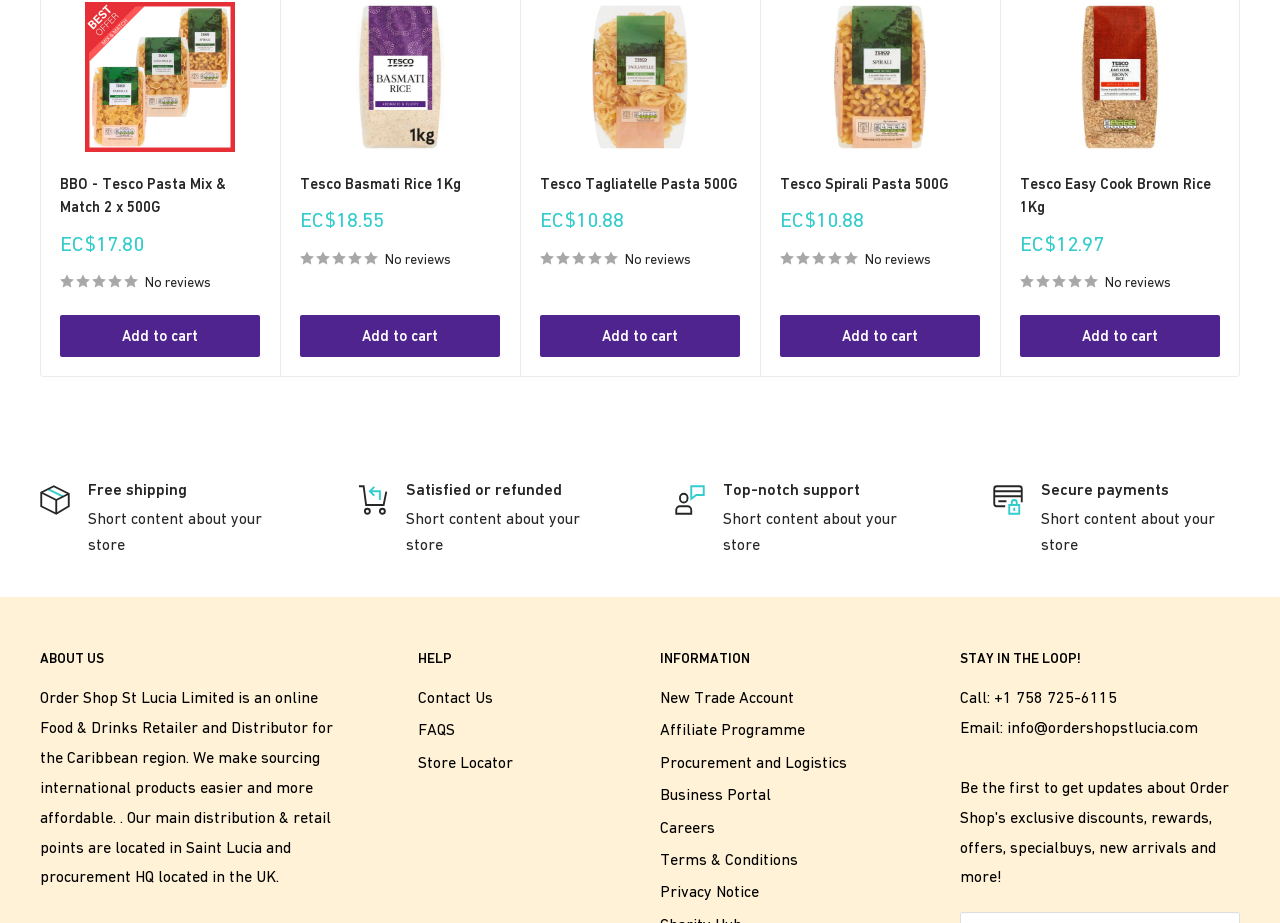Answer the question in a single word or phrase:
What is the price of Tesco Pasta Mix & Match 2 x 500G?

EC$17.80